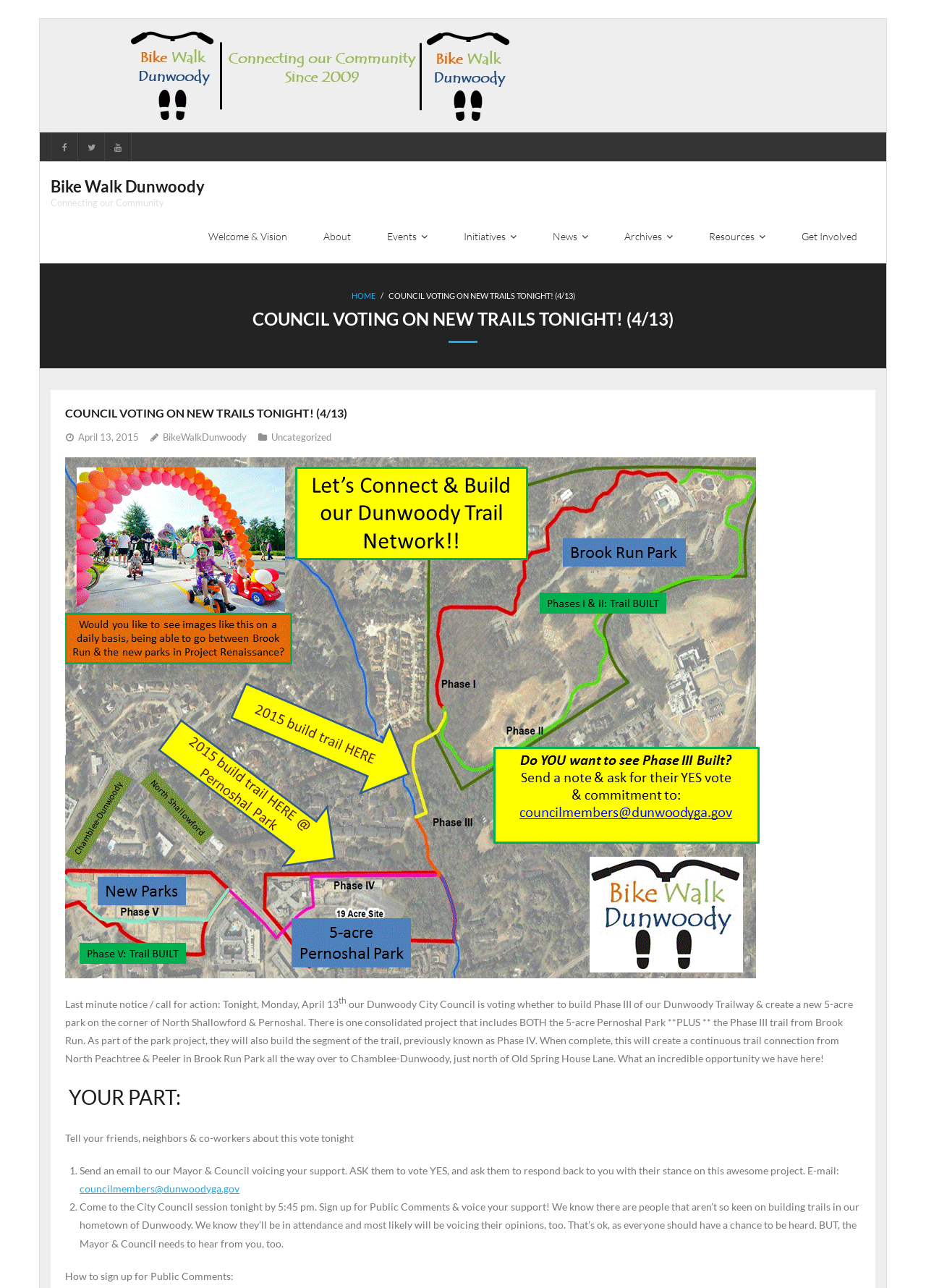Determine the main heading text of the webpage.

Bike Walk Dunwoody